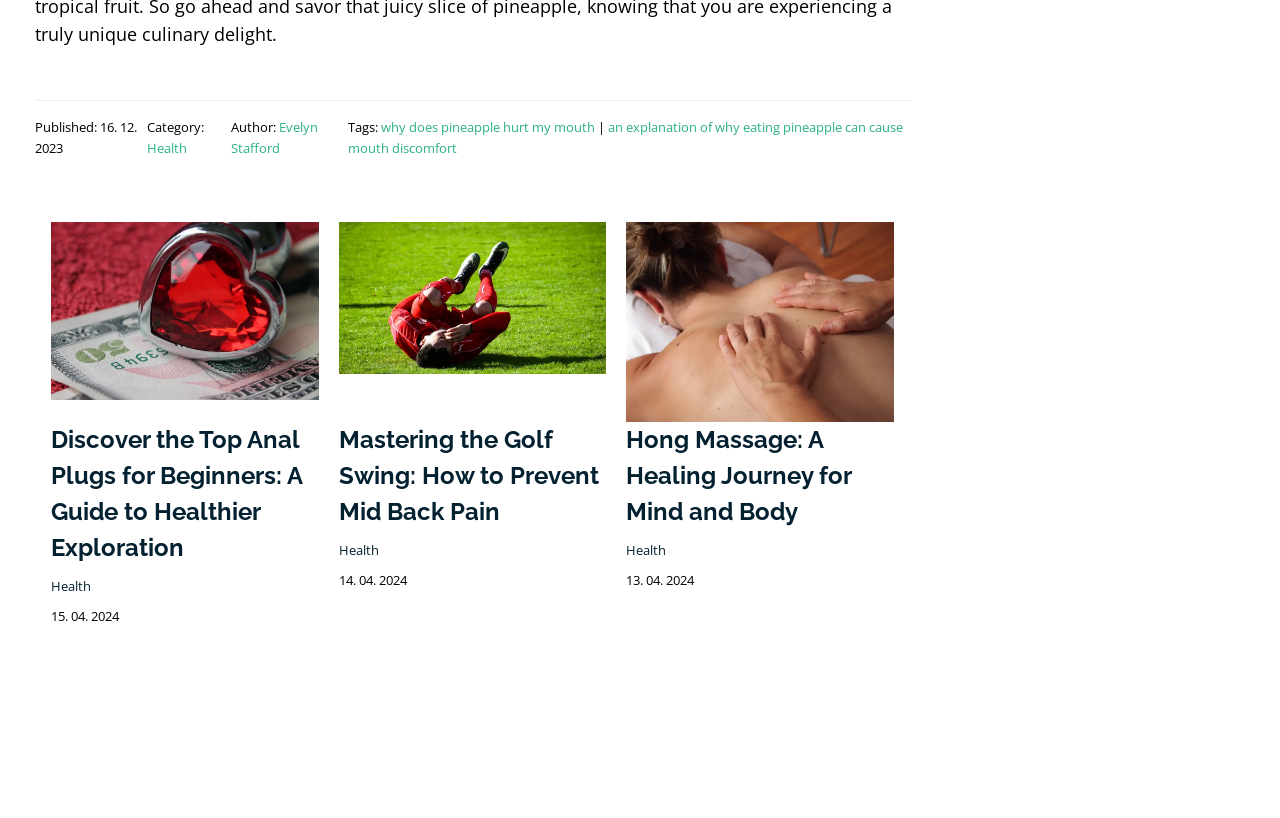What is the author of the first article?
Please give a detailed and elaborate answer to the question.

The author of the first article can be found by looking at the 'Author:' label followed by a link 'Evelyn Stafford'.